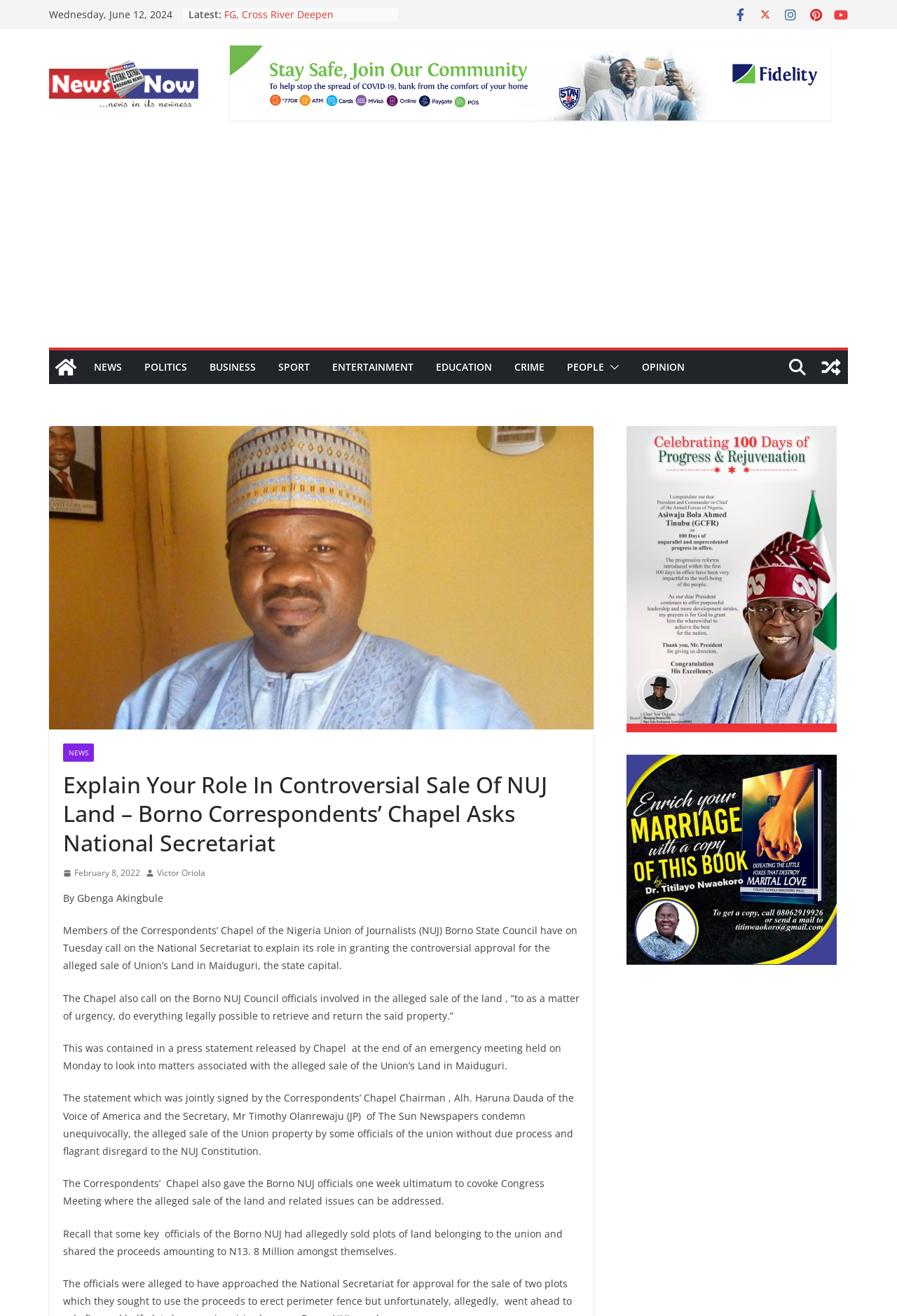What is the name of the organization mentioned in the article?
Please provide a comprehensive answer based on the contents of the image.

I found the name of the organization by reading the article, which mentions 'Members of the Correspondents’ Chapel of the Nigeria Union of Journalists (NUJ) Borno State Council'.